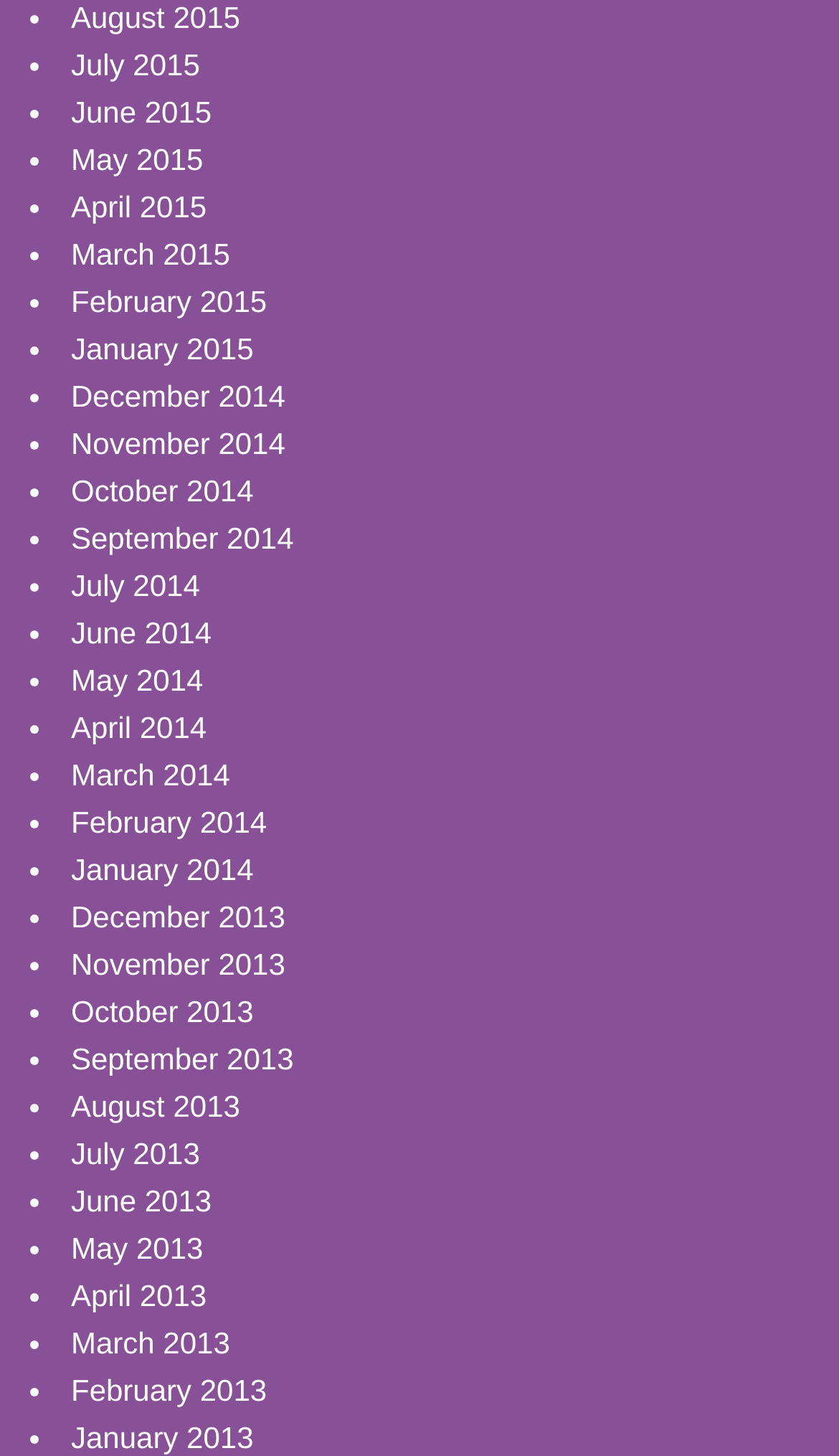Please locate the clickable area by providing the bounding box coordinates to follow this instruction: "View August 2015".

[0.085, 0.0, 0.286, 0.024]